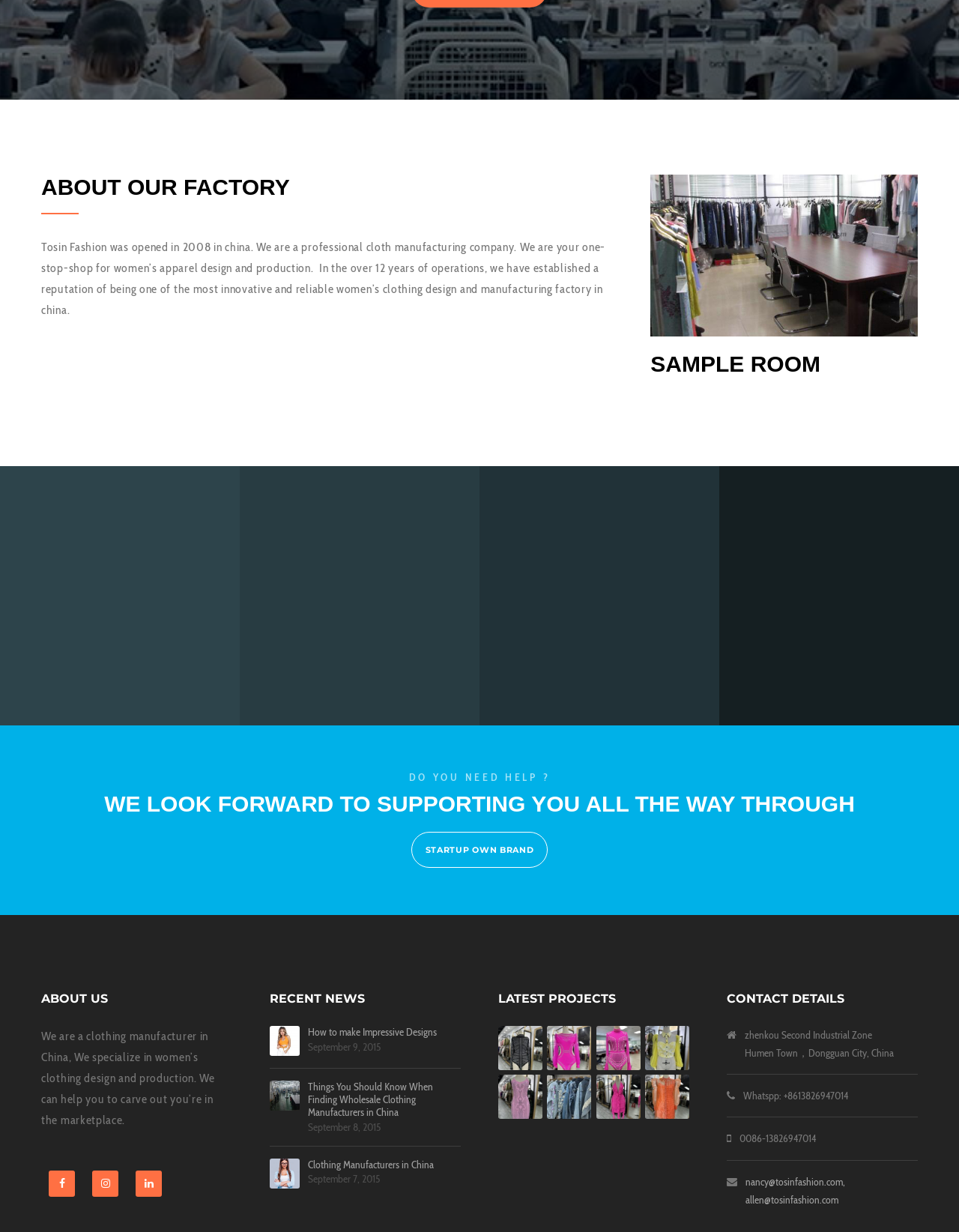Carefully examine the image and provide an in-depth answer to the question: What is the name of the factory?

The name of the factory can be found in the first paragraph of the webpage, which states 'Tosin Fashion was opened in 2008 in china. We are a professional cloth manufacturing company.'